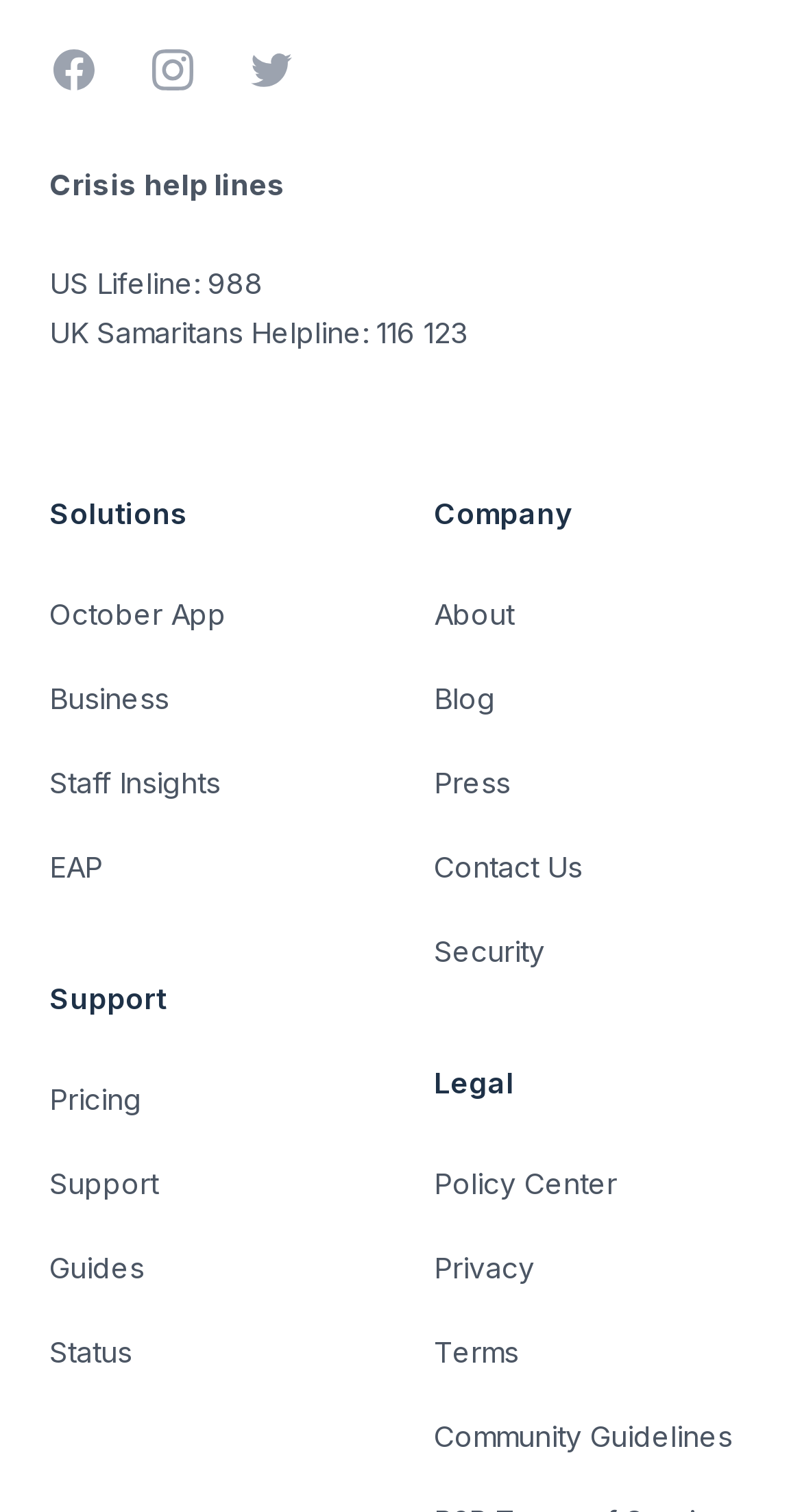Point out the bounding box coordinates of the section to click in order to follow this instruction: "Visit Facebook".

[0.062, 0.03, 0.123, 0.063]